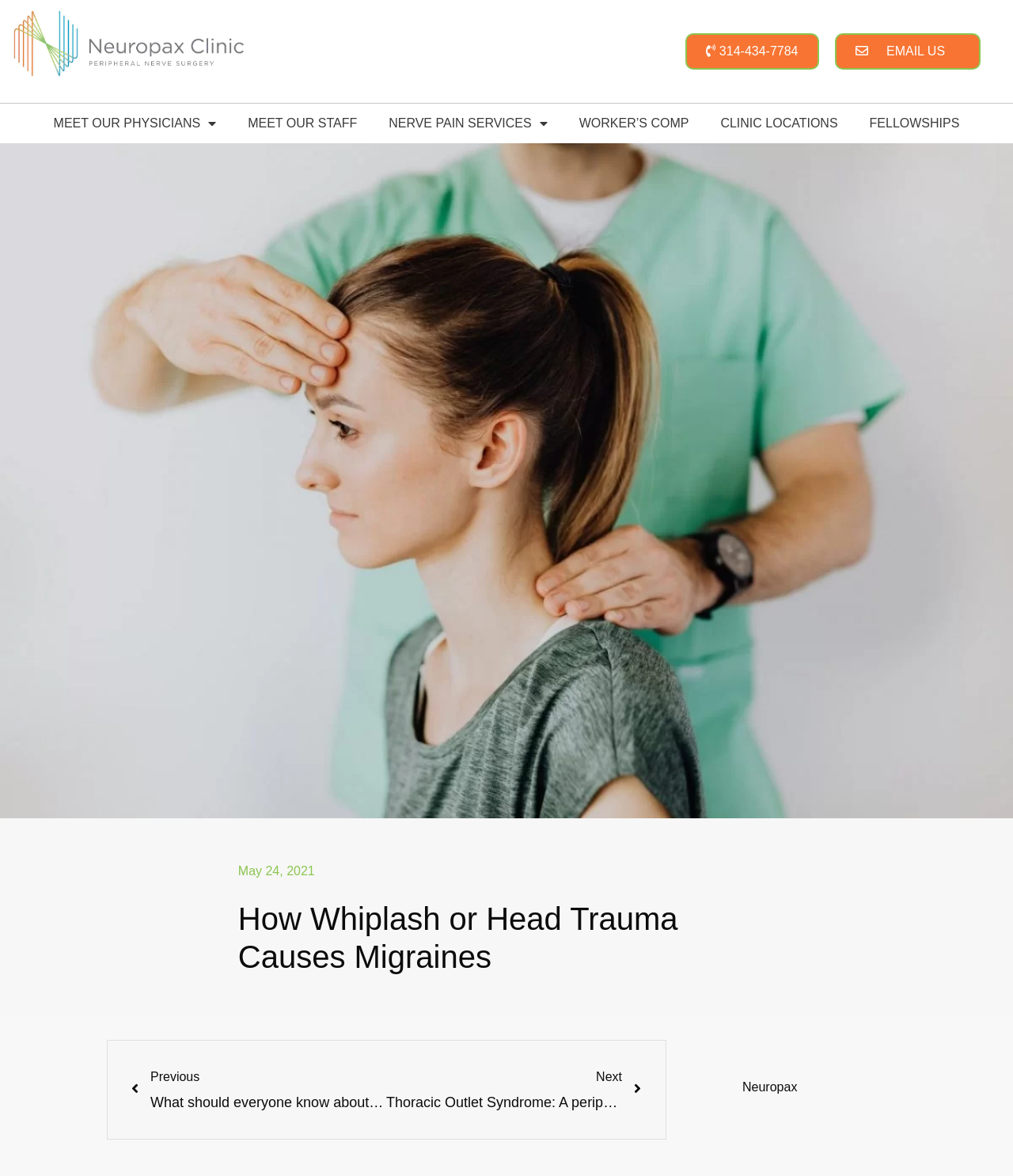What is the purpose of the 'EMAIL US' link?
Based on the image, provide your answer in one word or phrase.

To contact the clinic via email